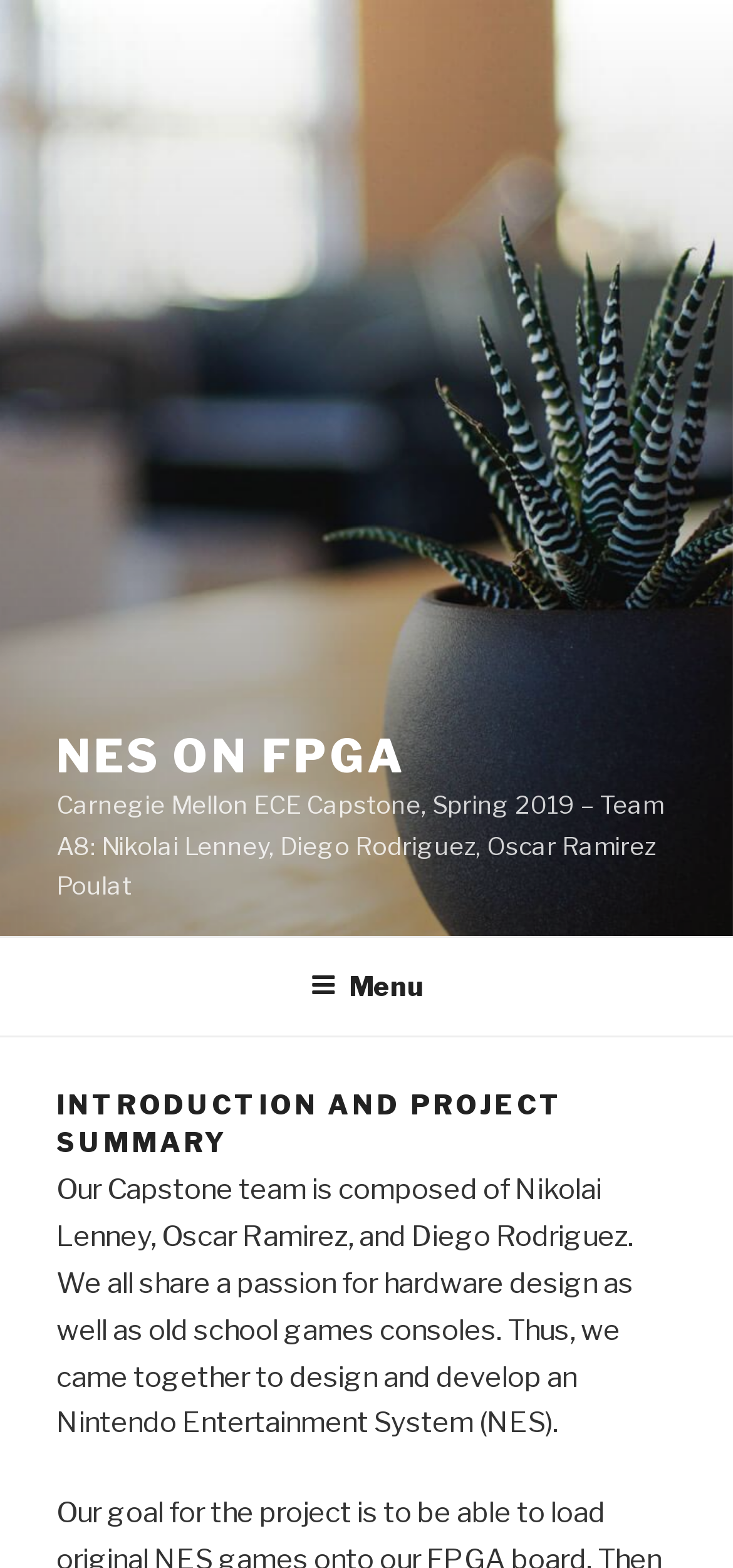By analyzing the image, answer the following question with a detailed response: What is the project about?

The static text element explains that the team came together to 'design and develop an Nintendo Entertainment System (NES).' This suggests that the project is focused on creating a functional NES system.